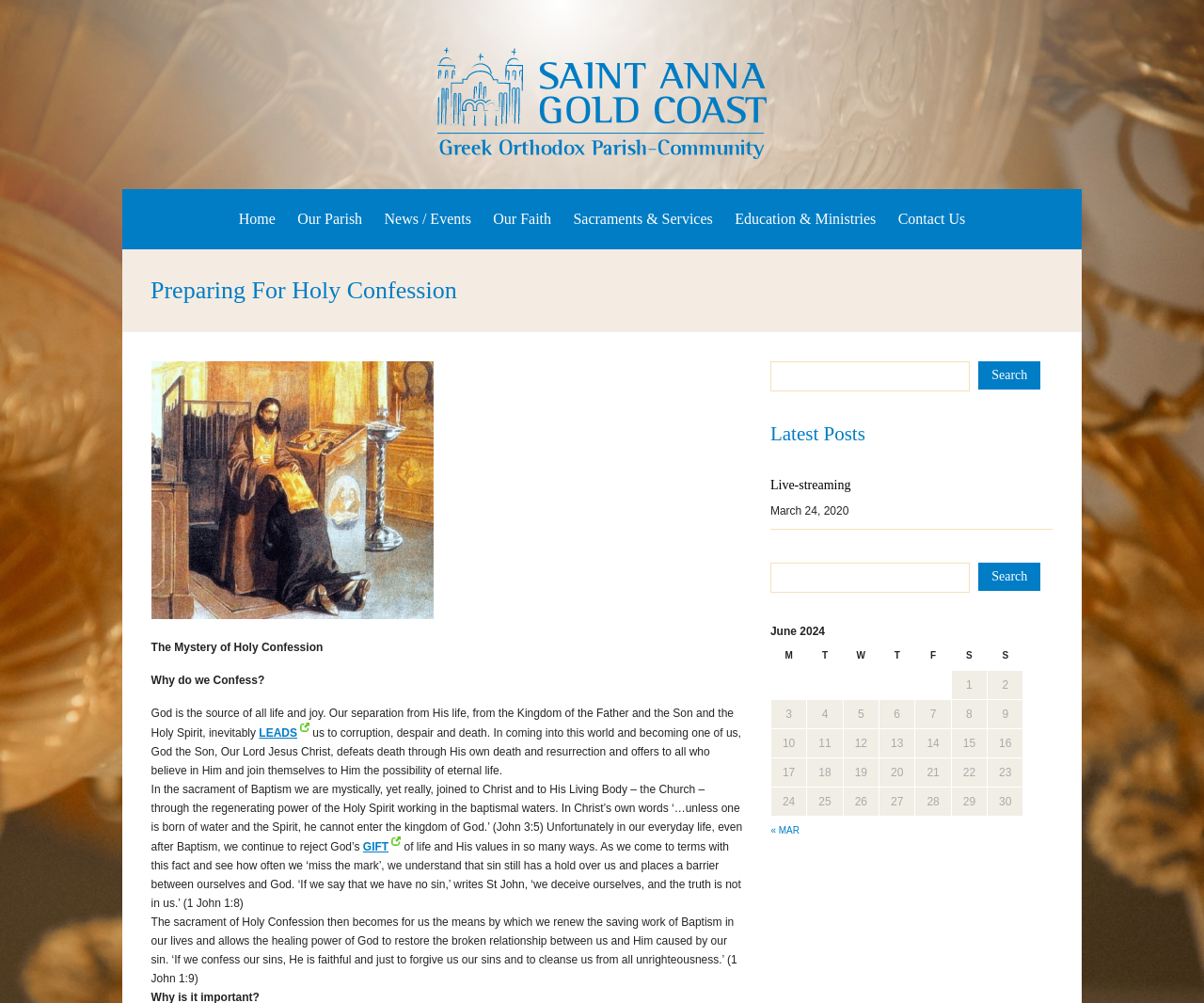Specify the bounding box coordinates of the area that needs to be clicked to achieve the following instruction: "Click the 'Sacraments & Services' link".

[0.476, 0.21, 0.592, 0.226]